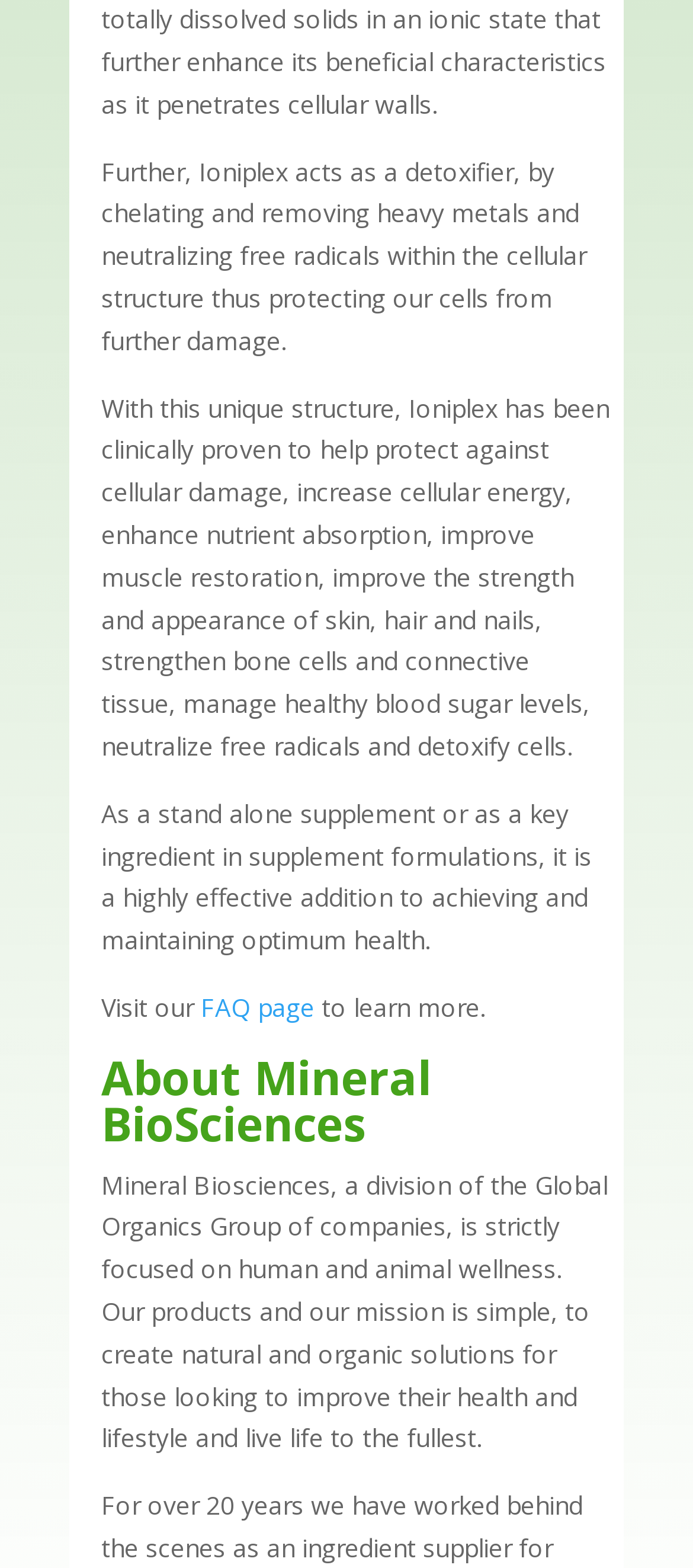Locate the bounding box of the UI element based on this description: "FAQ page". Provide four float numbers between 0 and 1 as [left, top, right, bottom].

[0.29, 0.631, 0.454, 0.653]